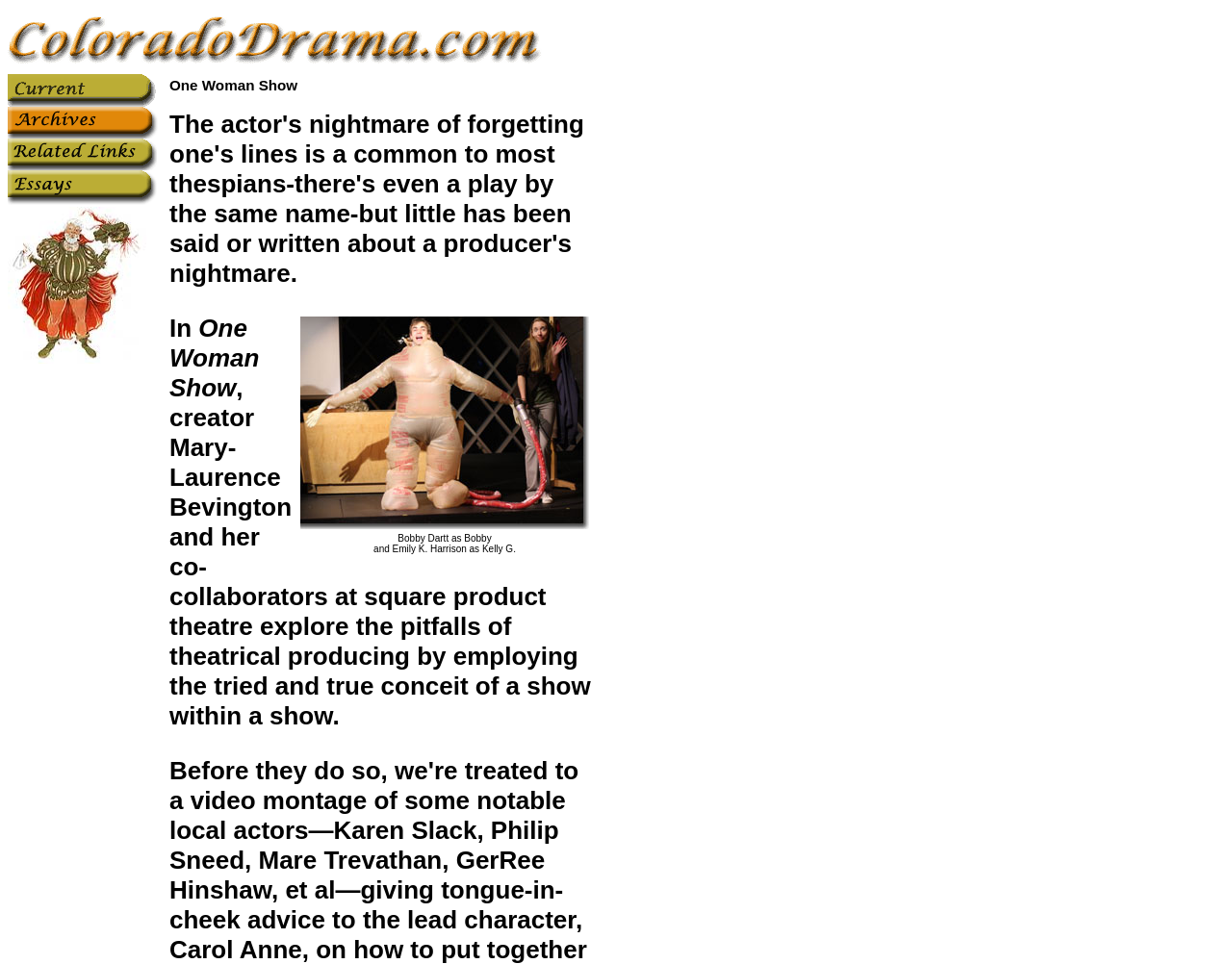How many images are in the first row?
Use the information from the screenshot to give a comprehensive response to the question.

The first row contains two LayoutTableCell elements, each containing an image element. Therefore, there are two images in the first row.